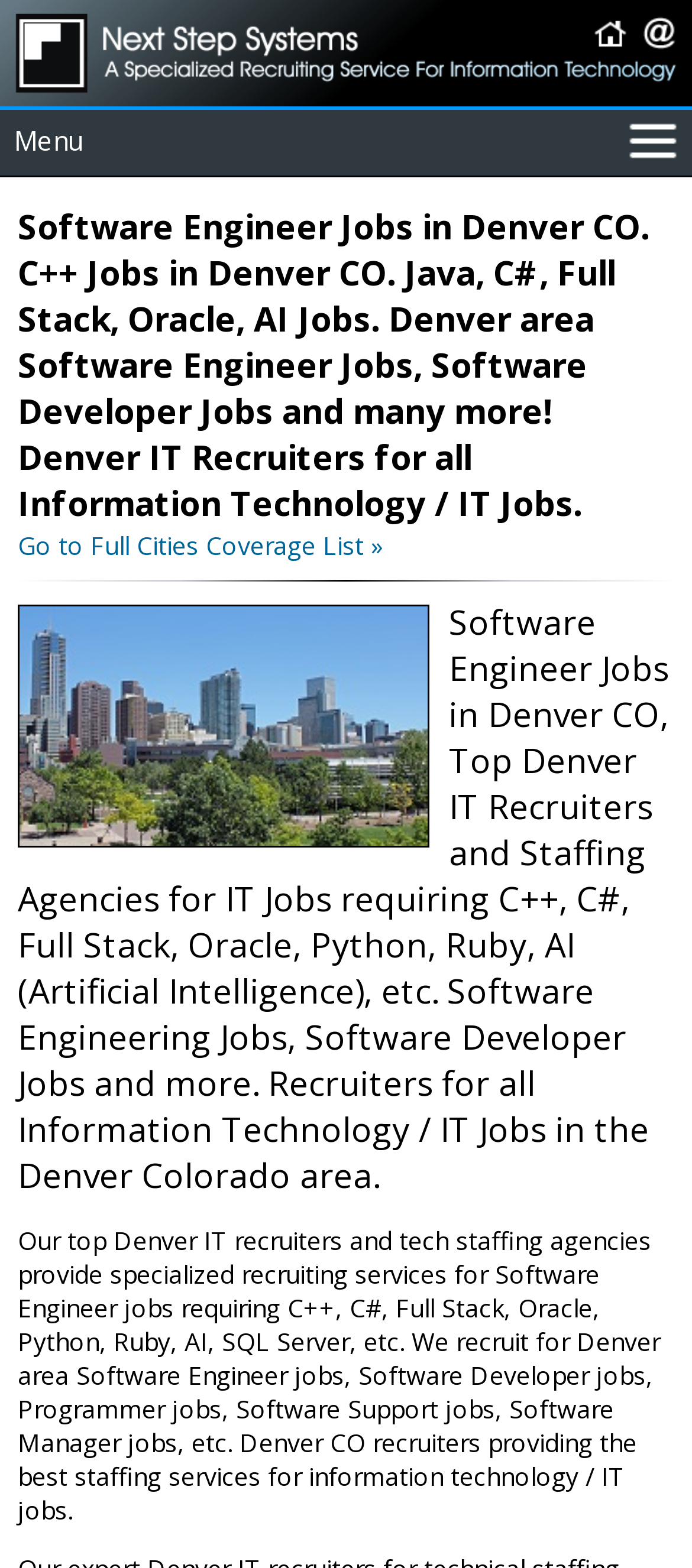Find the bounding box coordinates of the element I should click to carry out the following instruction: "go to home page".

[0.0, 0.0, 1.0, 0.068]